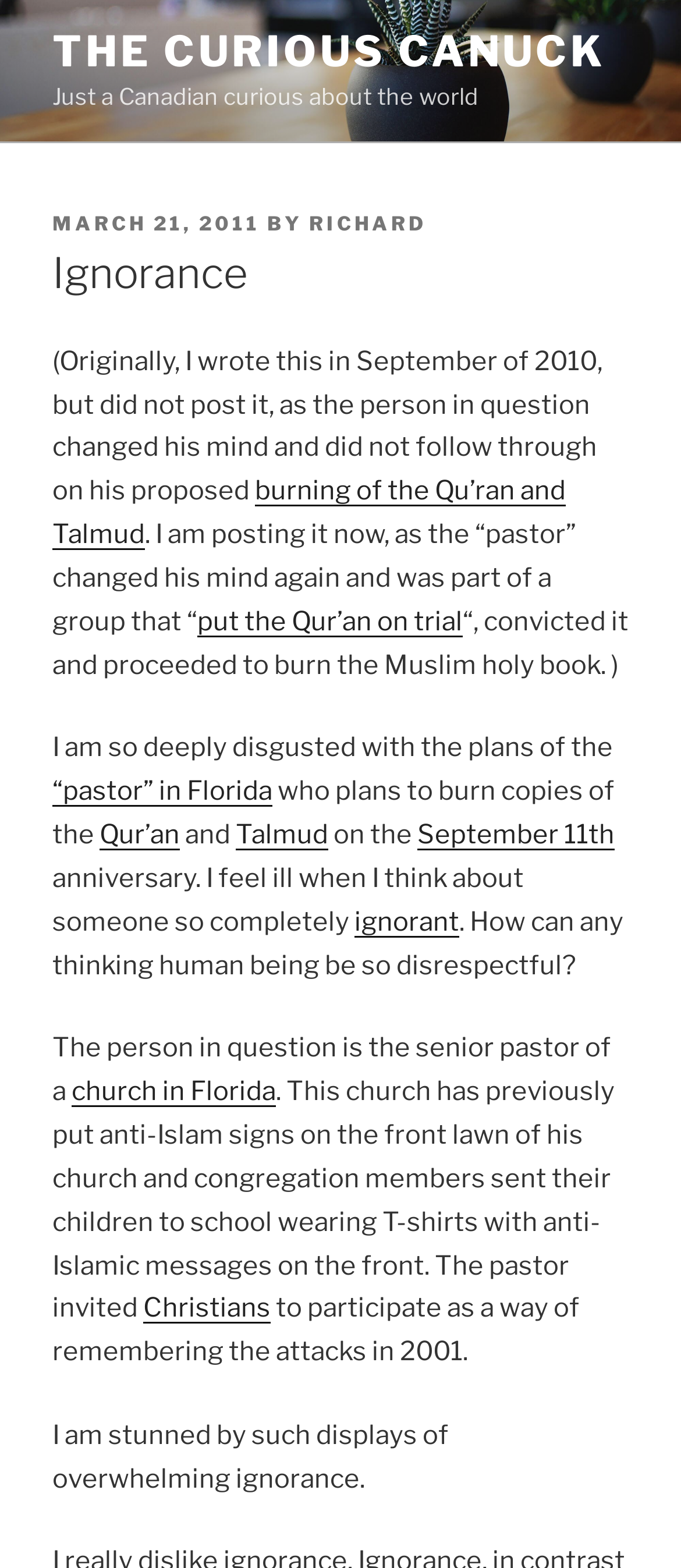Using the format (top-left x, top-left y, bottom-right x, bottom-right y), and given the element description, identify the bounding box coordinates within the screenshot: September 11th

[0.613, 0.522, 0.903, 0.542]